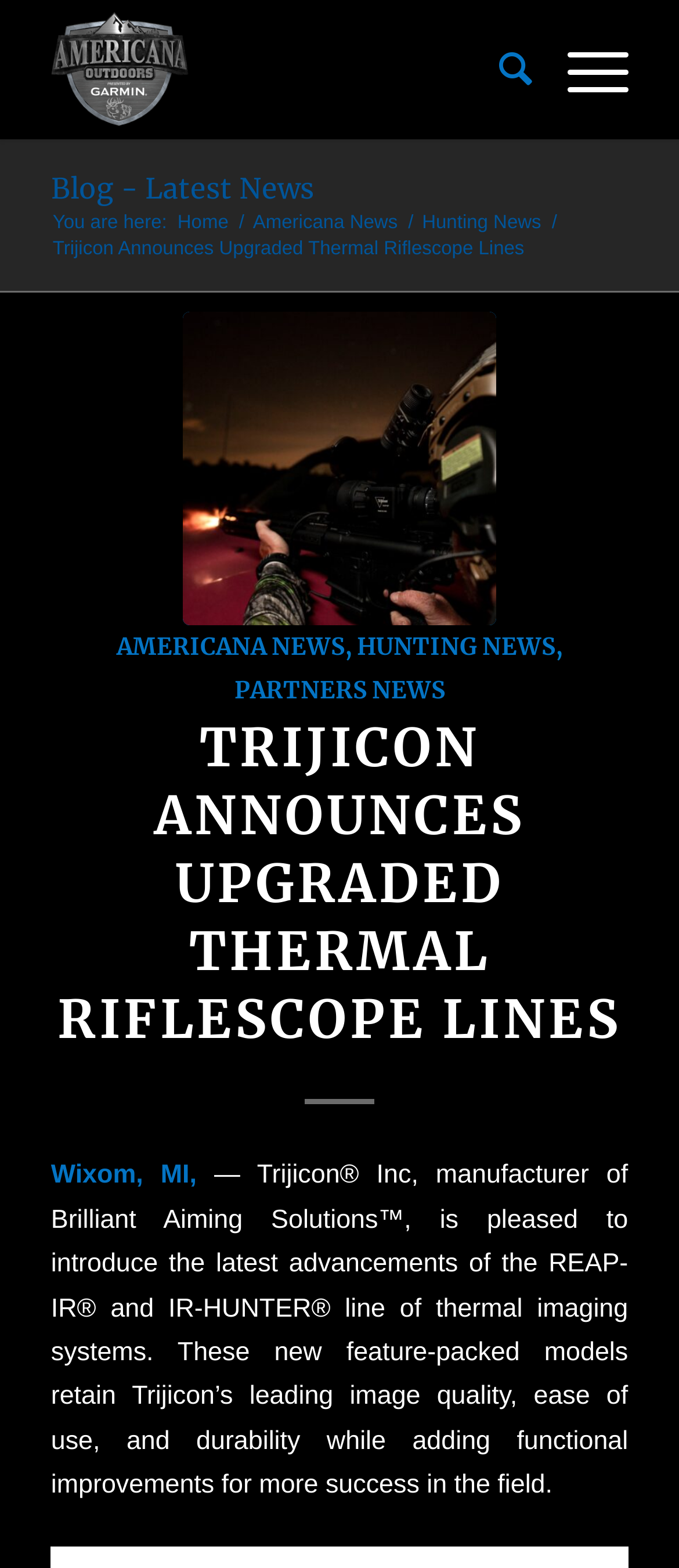Identify the bounding box coordinates for the element you need to click to achieve the following task: "View 'Hunting News'". The coordinates must be four float values ranging from 0 to 1, formatted as [left, top, right, bottom].

[0.614, 0.134, 0.805, 0.151]